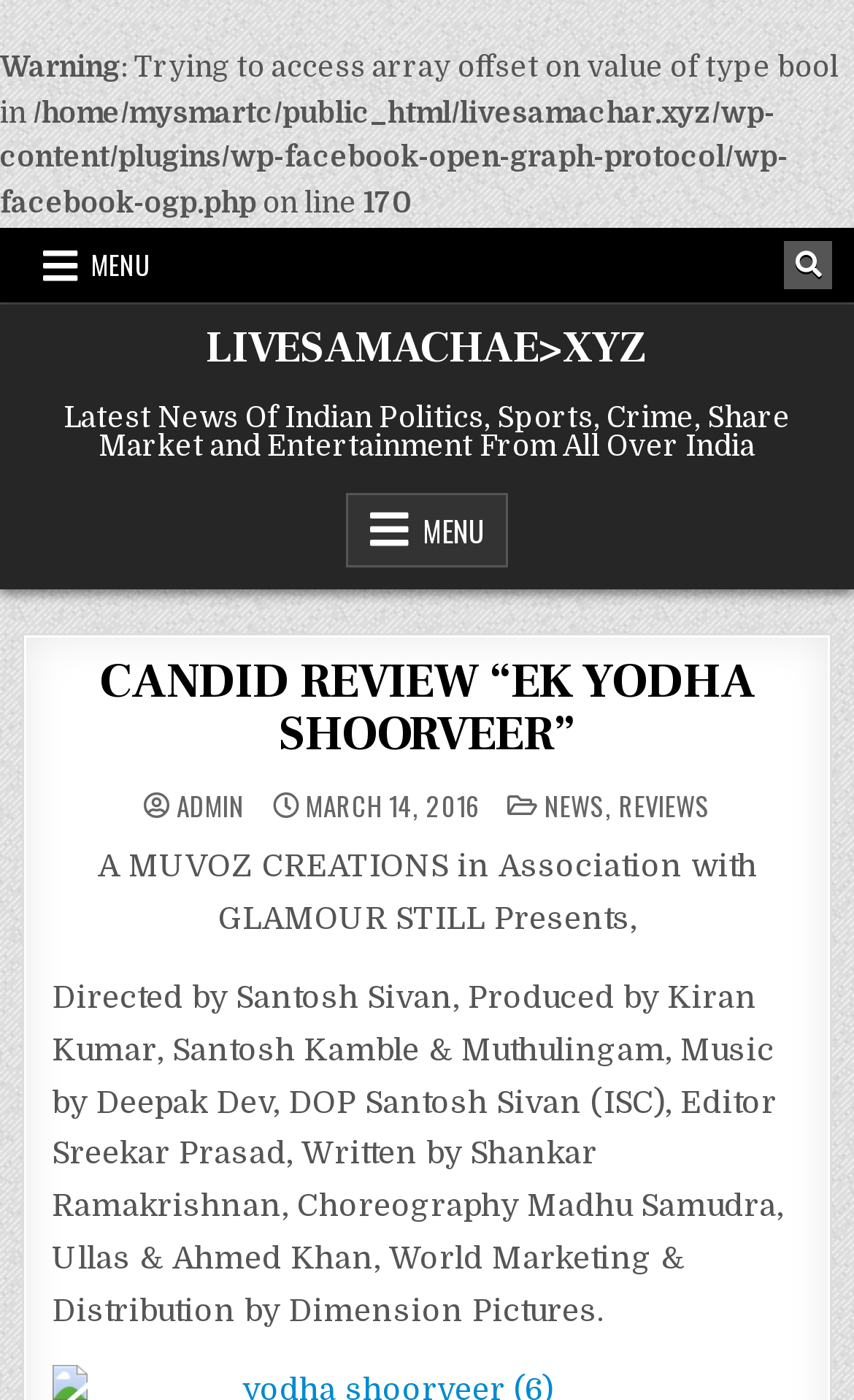Identify the bounding box for the UI element described as: "Menu". Ensure the coordinates are four float numbers between 0 and 1, formatted as [left, top, right, bottom].

[0.405, 0.352, 0.595, 0.405]